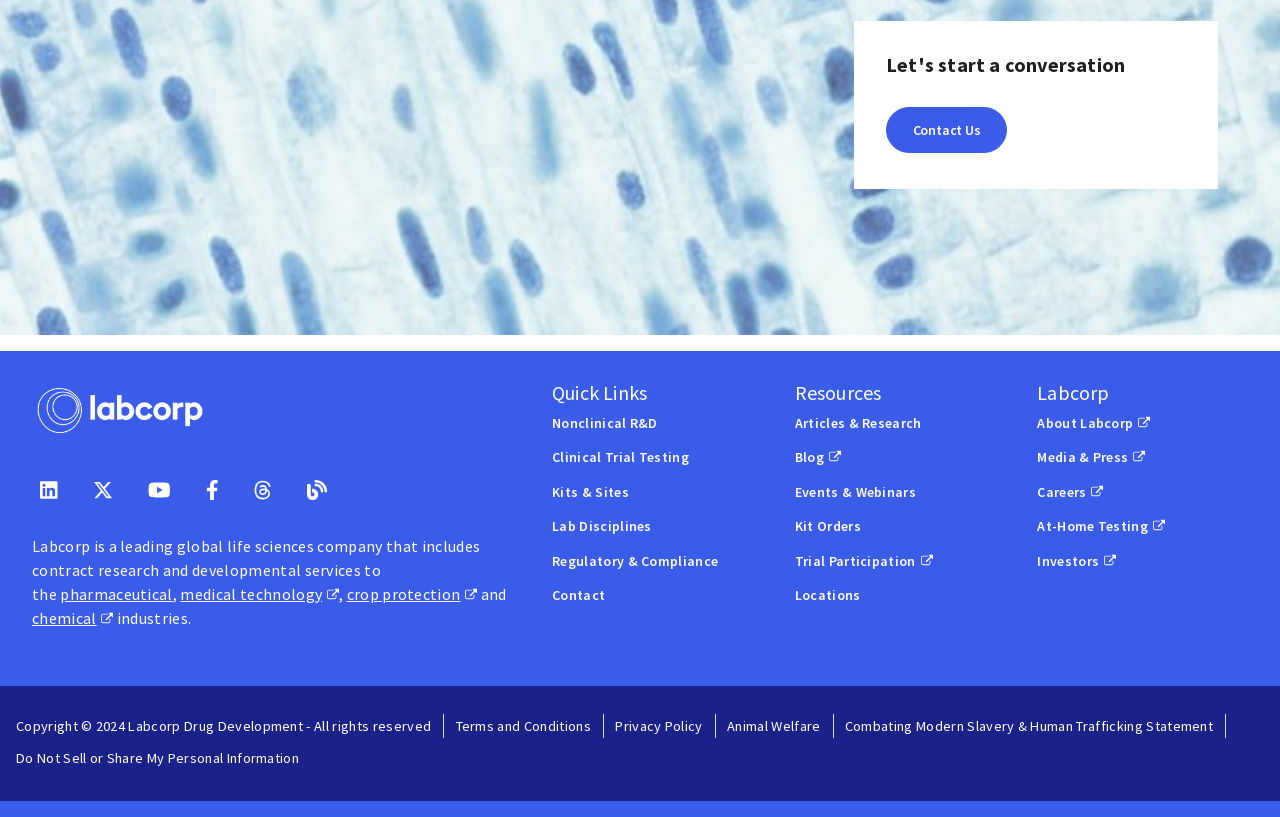Determine the bounding box coordinates of the clickable region to carry out the instruction: "Read the blog".

[0.233, 0.587, 0.255, 0.612]